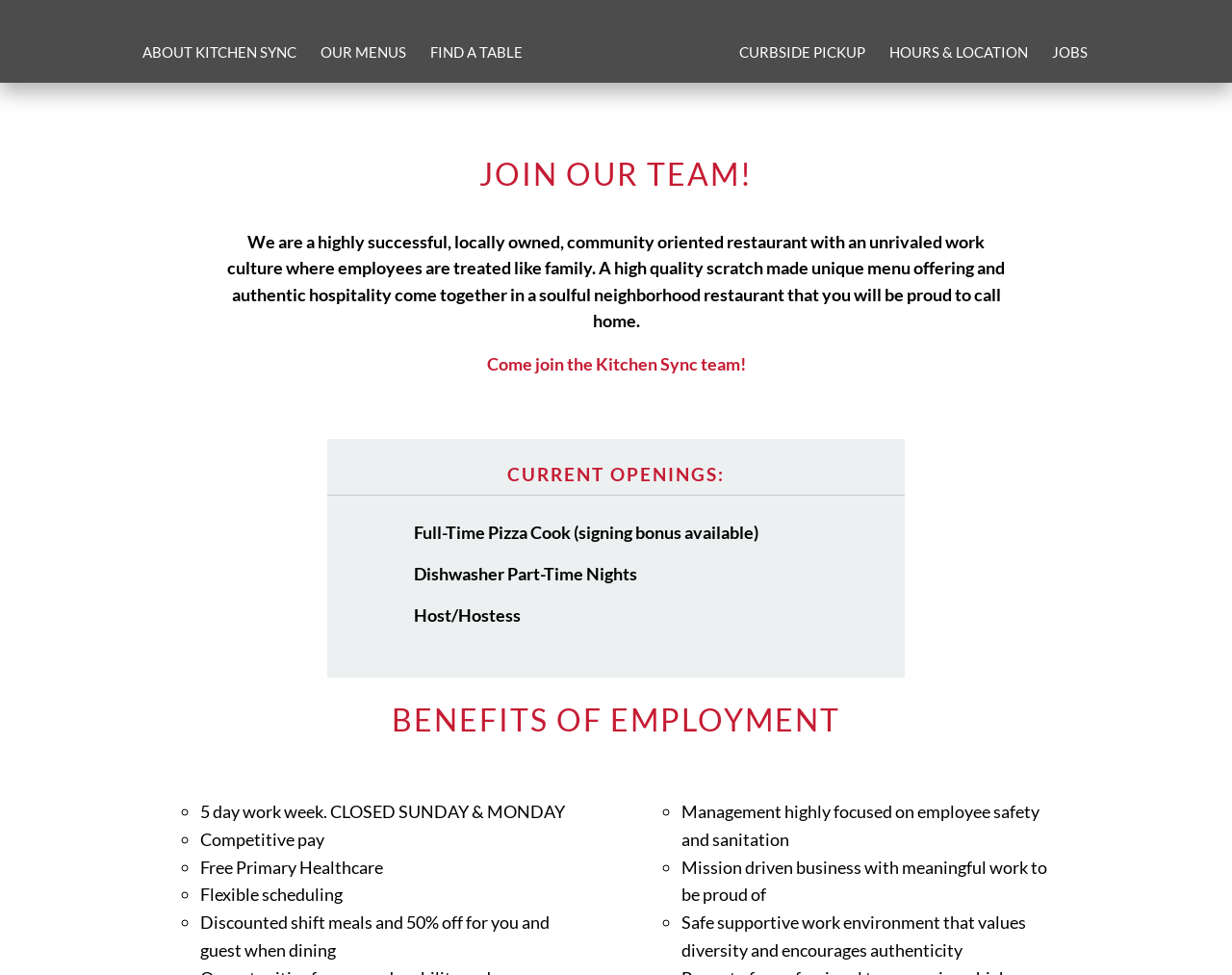Please find and generate the text of the main heading on the webpage.

JOIN OUR TEAM!